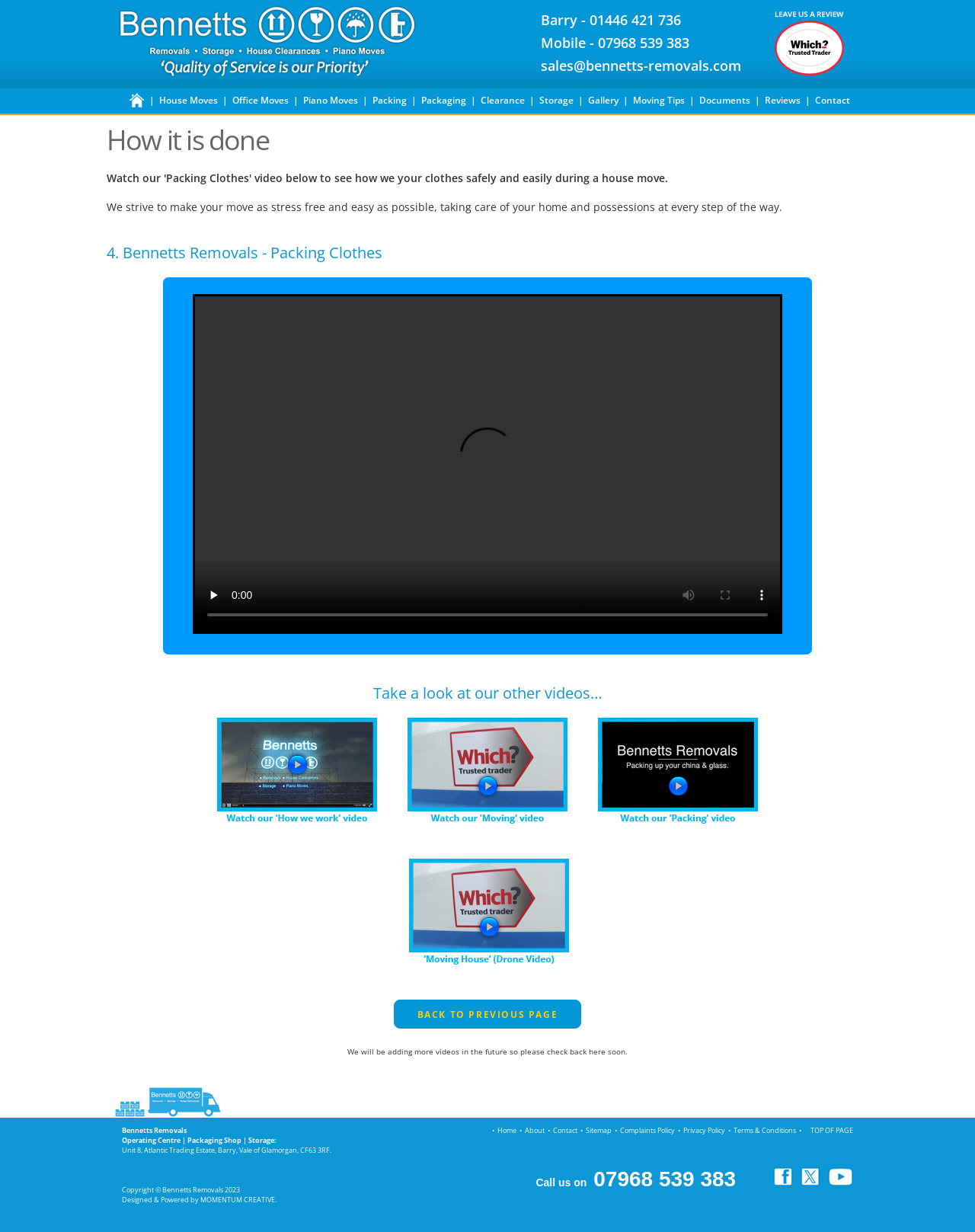Kindly determine the bounding box coordinates of the area that needs to be clicked to fulfill this instruction: "play the video".

[0.198, 0.239, 0.802, 0.515]